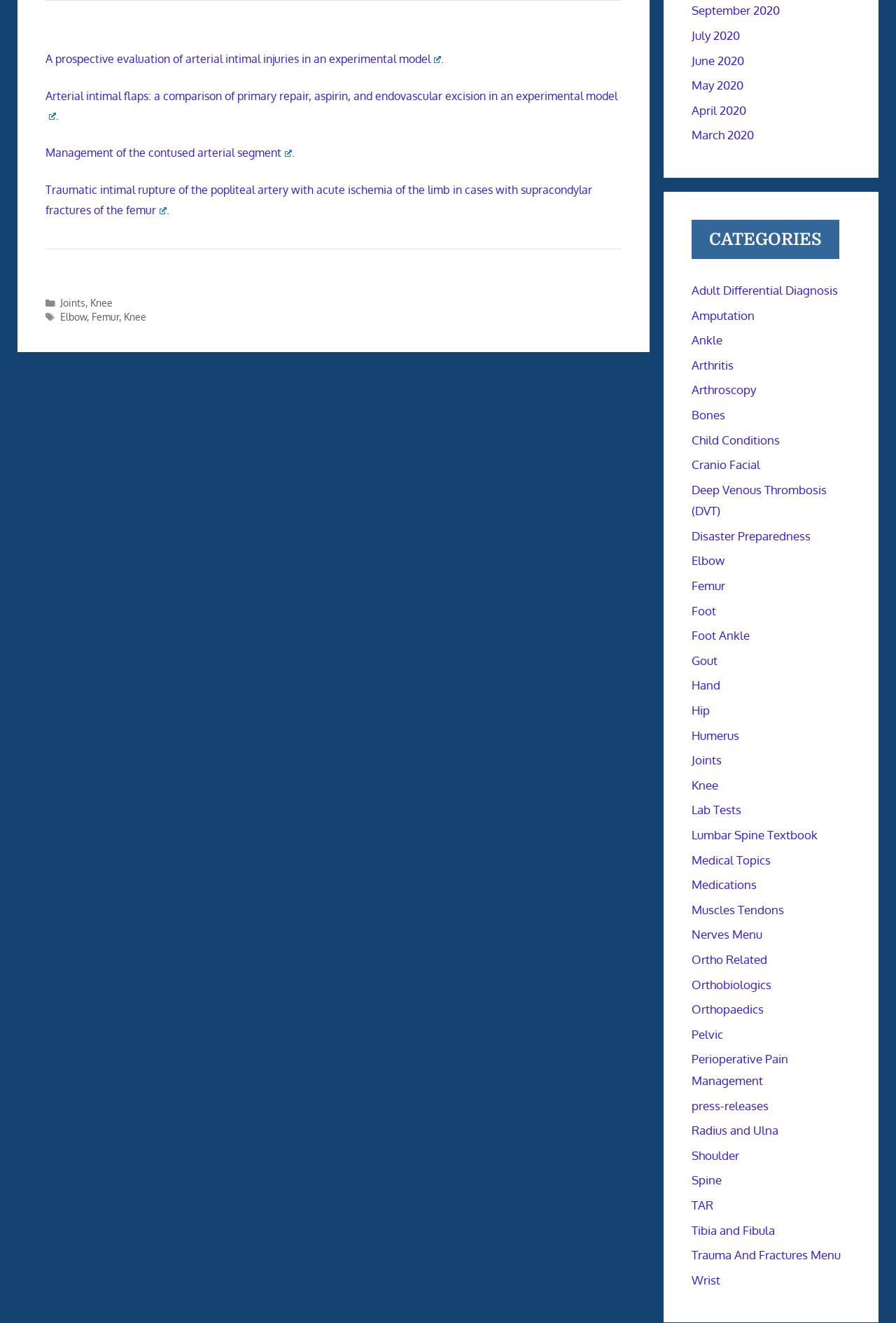Respond to the question with just a single word or phrase: 
How many links are there in the 'CATEGORIES' section?

30